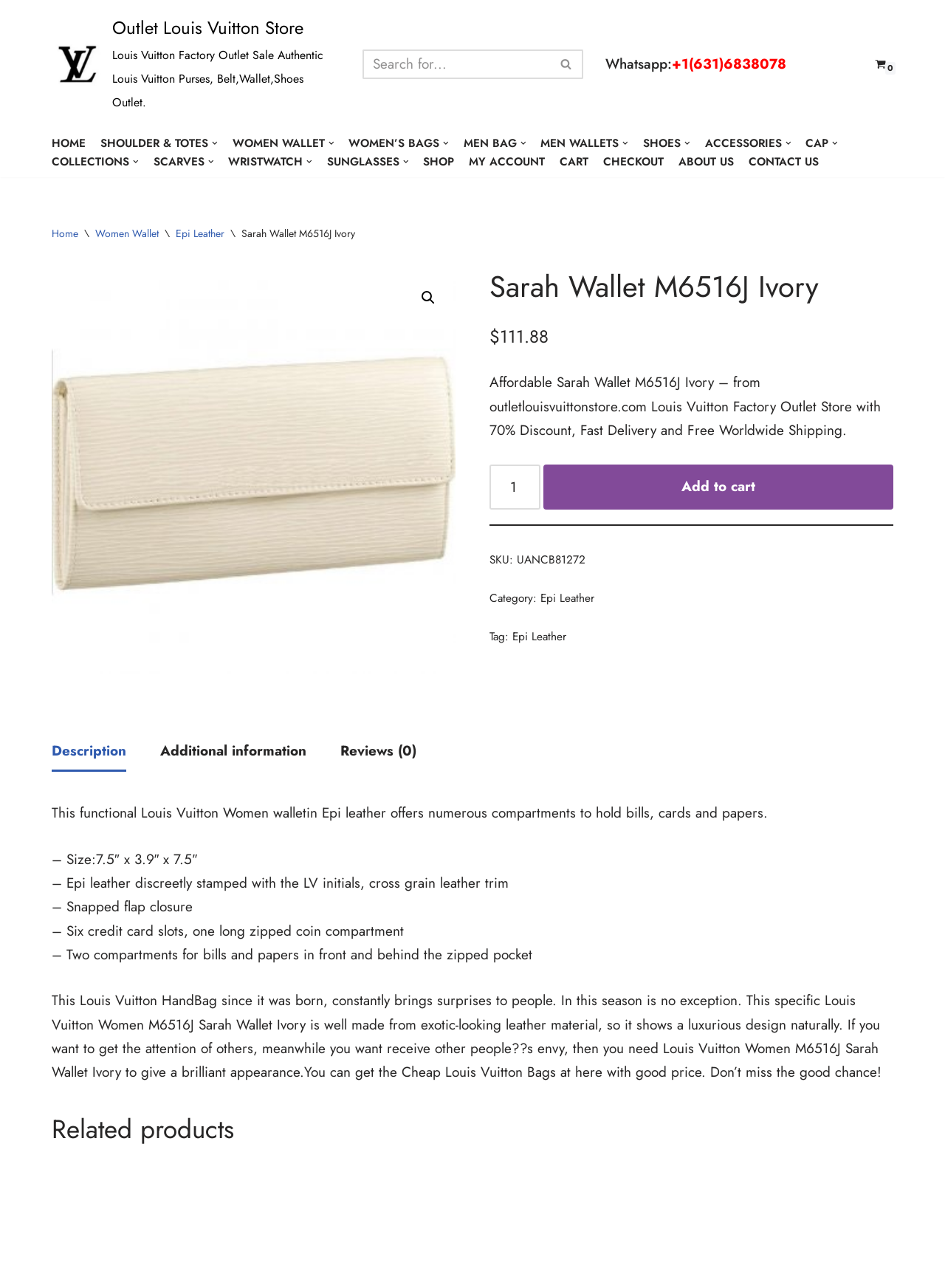Can you find the bounding box coordinates for the element to click on to achieve the instruction: "Search for products"?

[0.383, 0.038, 0.617, 0.061]